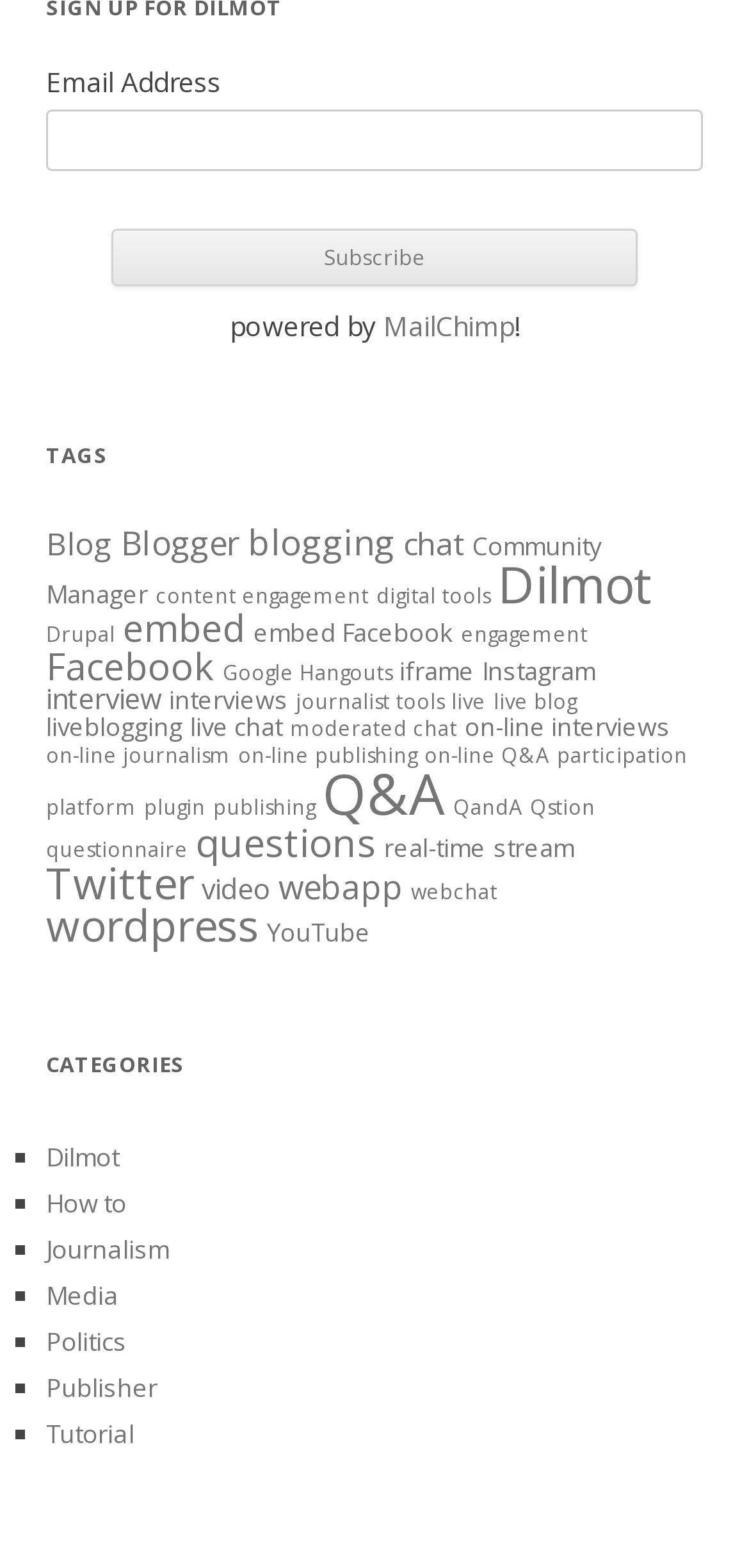Locate the bounding box coordinates of the clickable element to fulfill the following instruction: "Visit MailChimp website". Provide the coordinates as four float numbers between 0 and 1 in the format [left, top, right, bottom].

[0.512, 0.196, 0.686, 0.219]